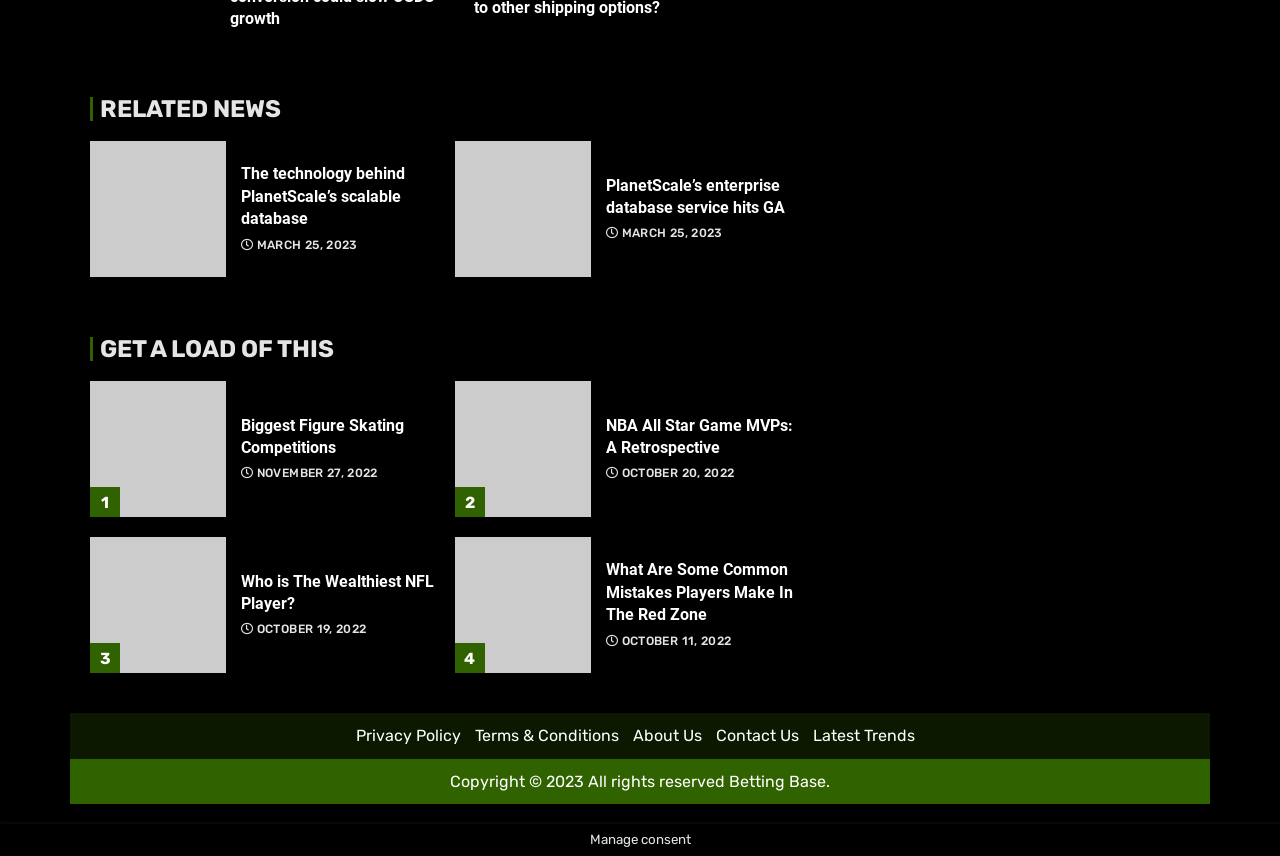Bounding box coordinates are specified in the format (top-left x, top-left y, bottom-right x, bottom-right y). All values are floating point numbers bounded between 0 and 1. Please provide the bounding box coordinate of the region this sentence describes: Terms & Conditions

[0.371, 0.848, 0.483, 0.87]